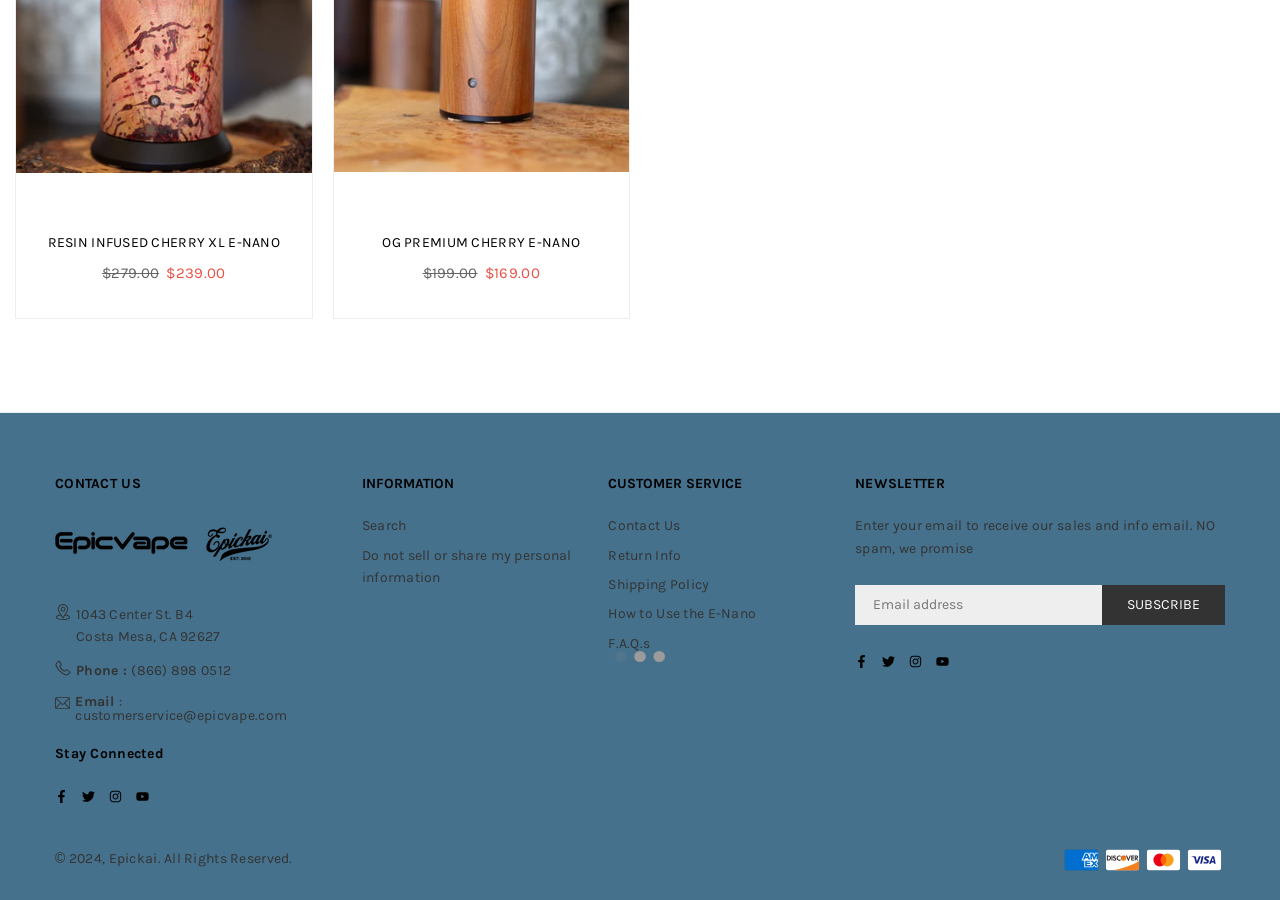Refer to the image and answer the question with as much detail as possible: What types of payment are accepted by Epicvape?

I found the types of payment accepted by Epicvape by looking at the image elements at the bottom of the page, which represent the logos of American Express, Discover, Mastercard, and Visa.